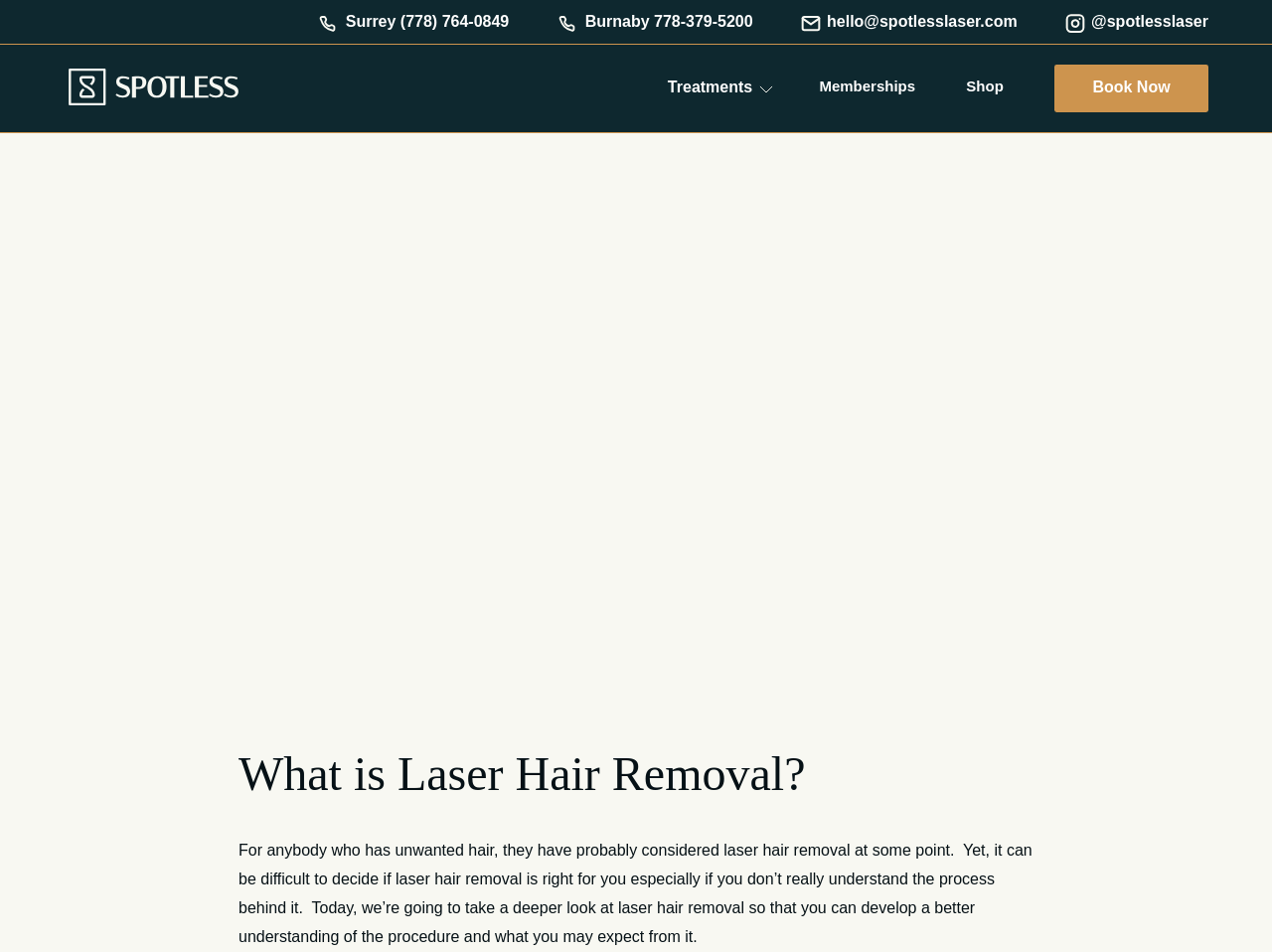Locate the bounding box coordinates of the item that should be clicked to fulfill the instruction: "Click the Surrey phone number".

[0.249, 0.012, 0.4, 0.035]